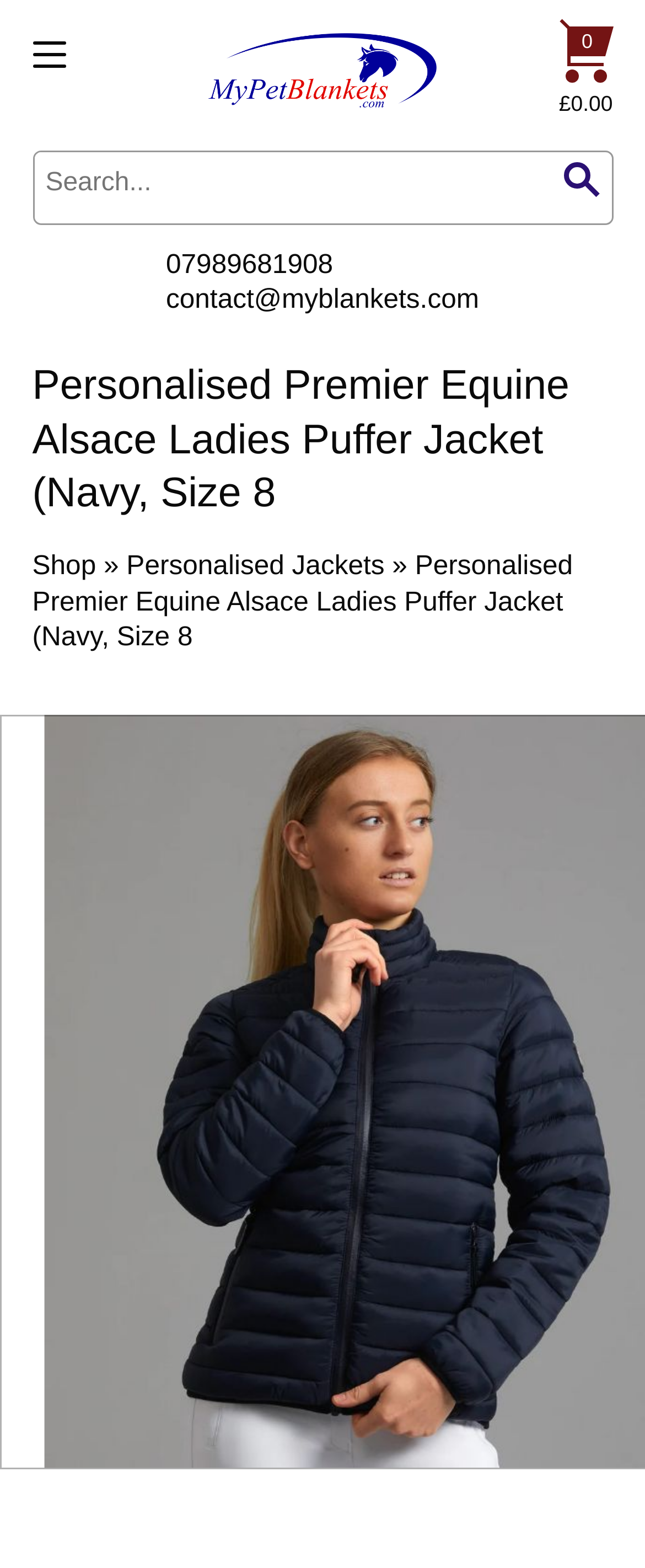Answer the following inquiry with a single word or phrase:
What is the category of the jacket?

Personalised Jackets